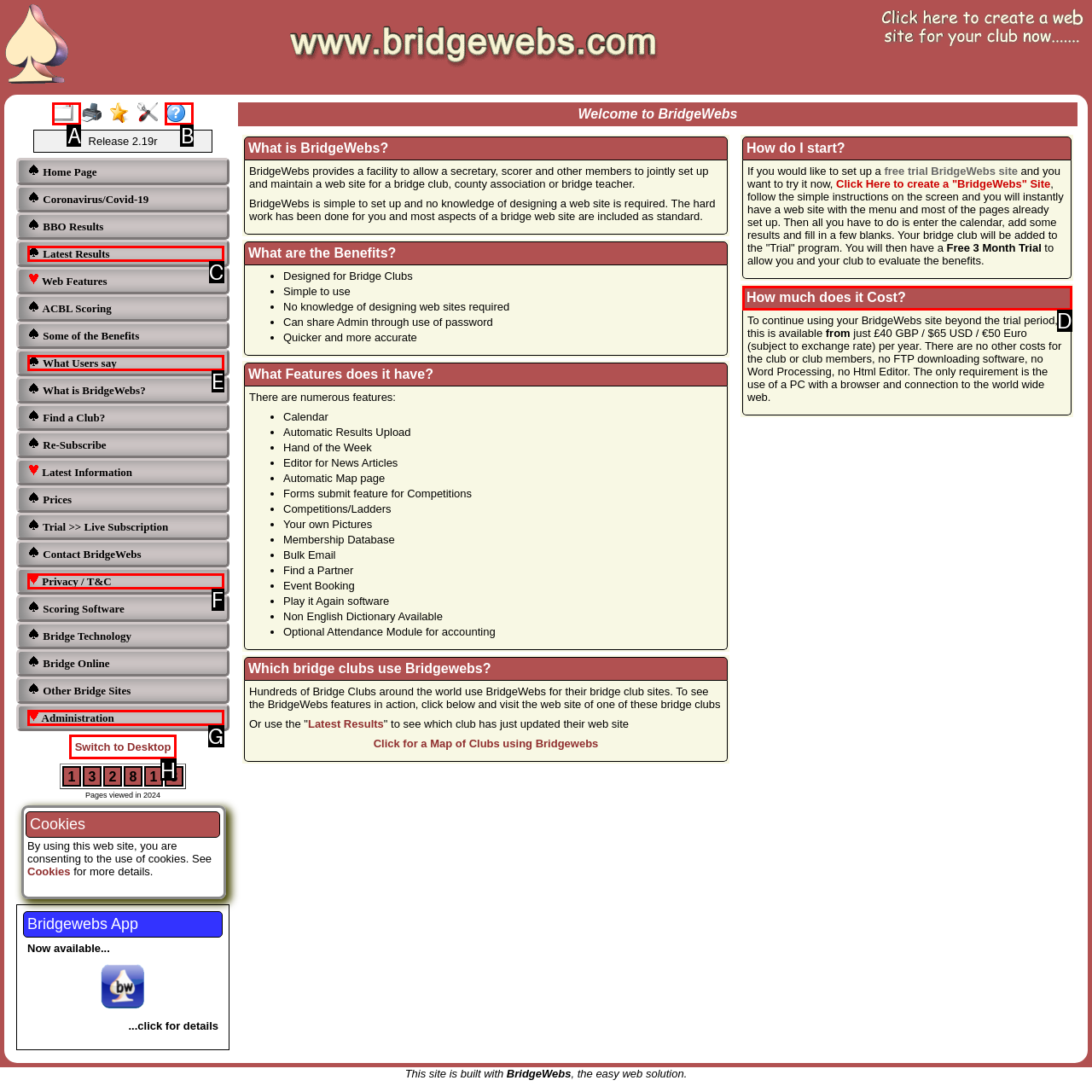Determine which option should be clicked to carry out this task: Switch to Desktop
State the letter of the correct choice from the provided options.

H